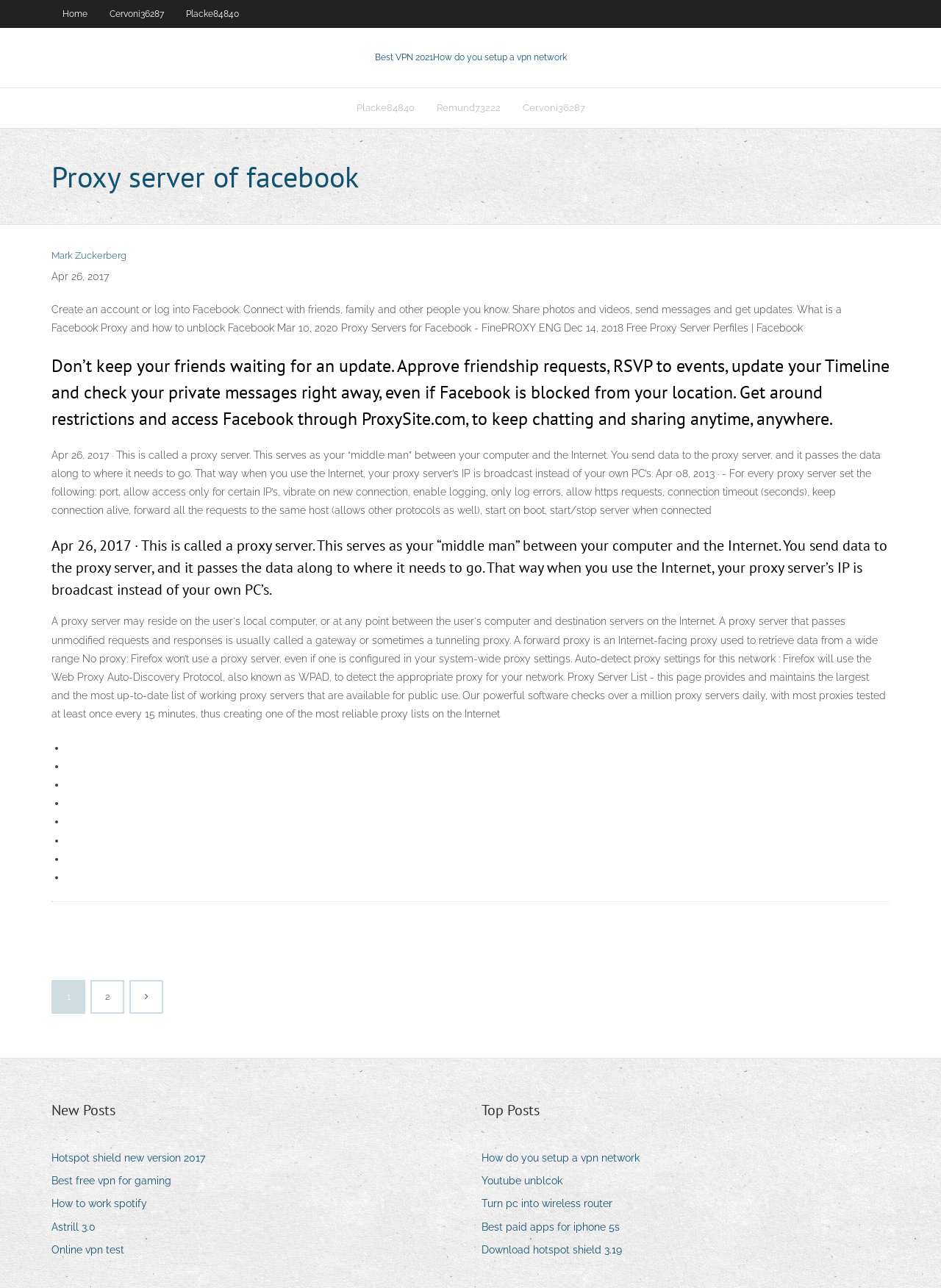What is the function of a proxy server?
Can you provide an in-depth and detailed response to the question?

According to the webpage content, a proxy server acts as a middleman between a user's computer and the internet. It receives data from the user's computer and passes it along to the intended destination, allowing the user to access blocked websites.